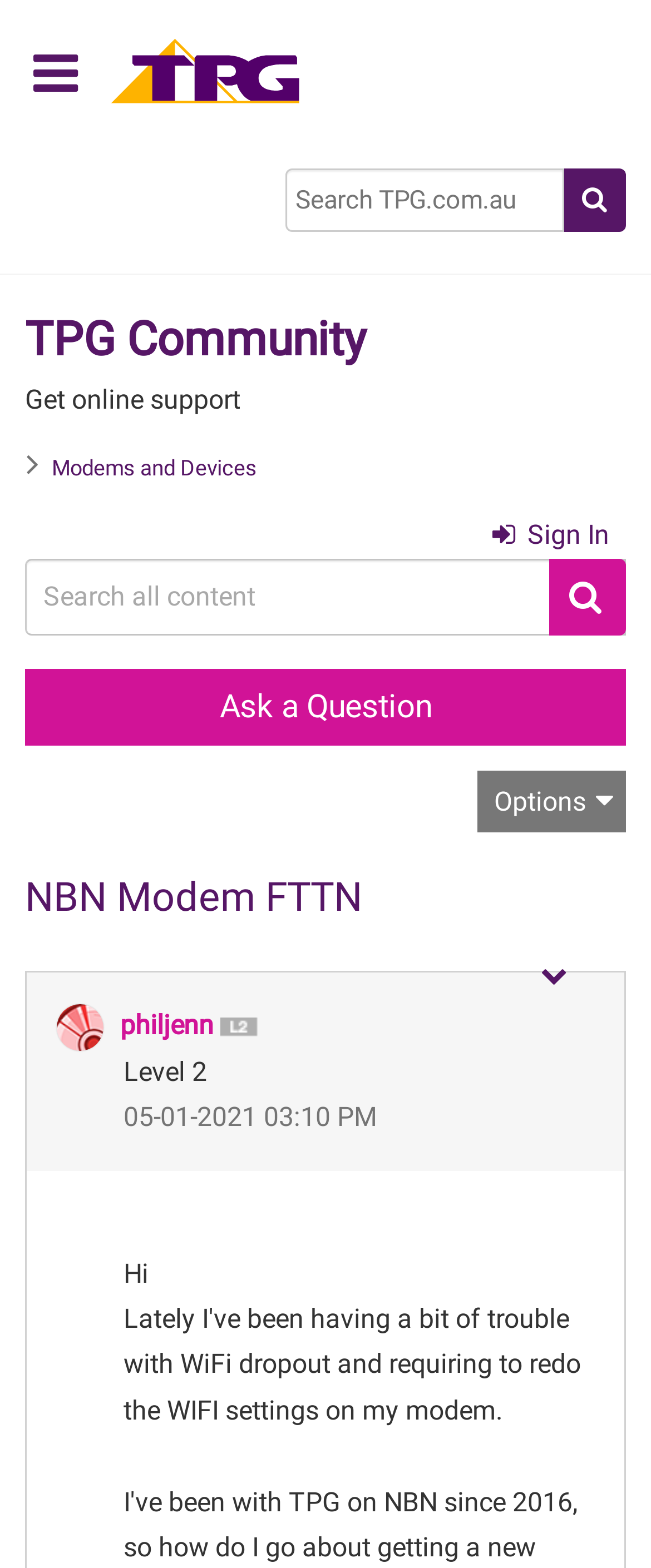Use a single word or phrase to answer the question:
What is the date of the current post?

05-01-2021